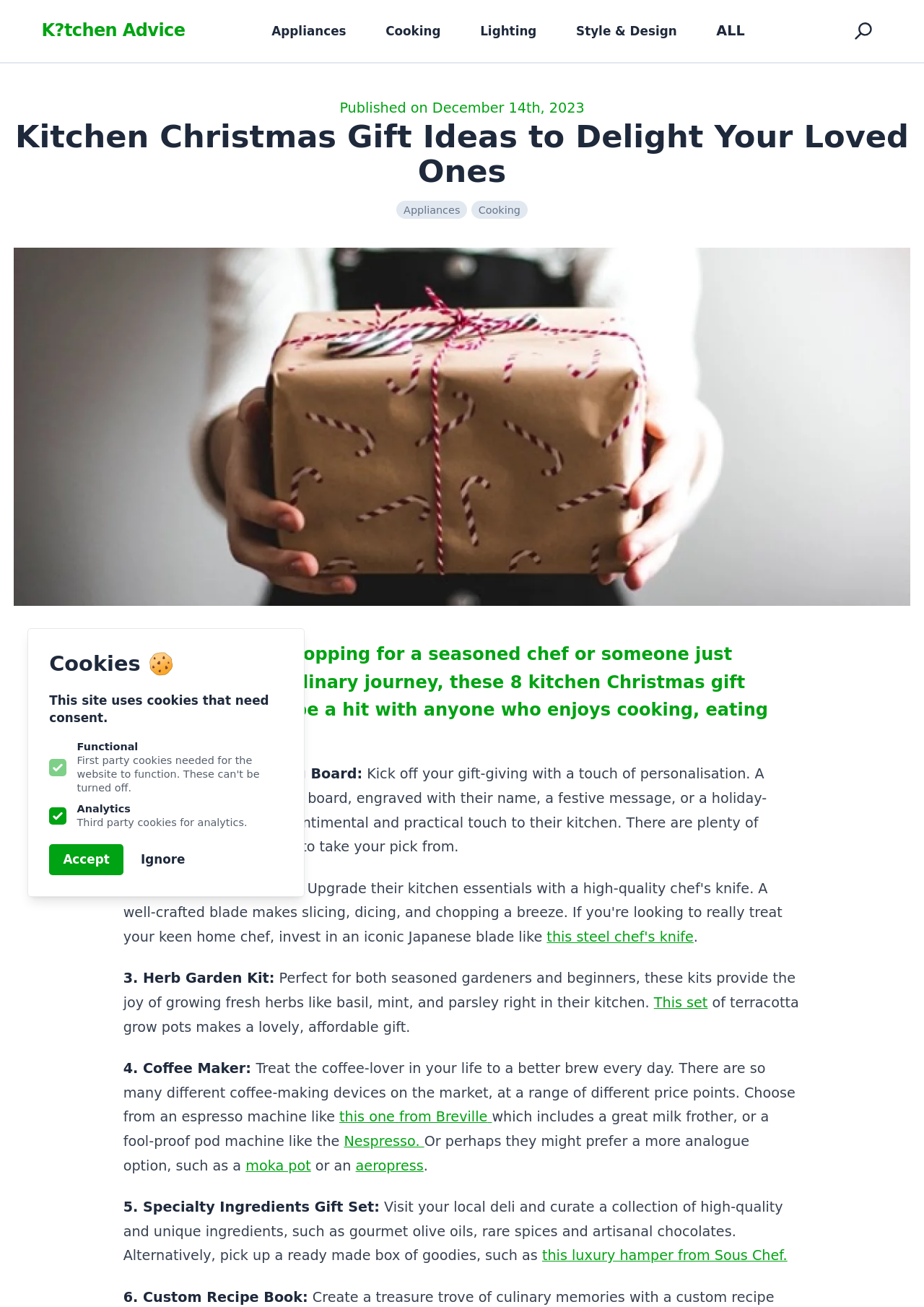Use a single word or phrase to answer the question: What type of ingredients are mentioned in the specialty ingredients gift set?

gourmet olive oils, rare spices, artisanal chocolates